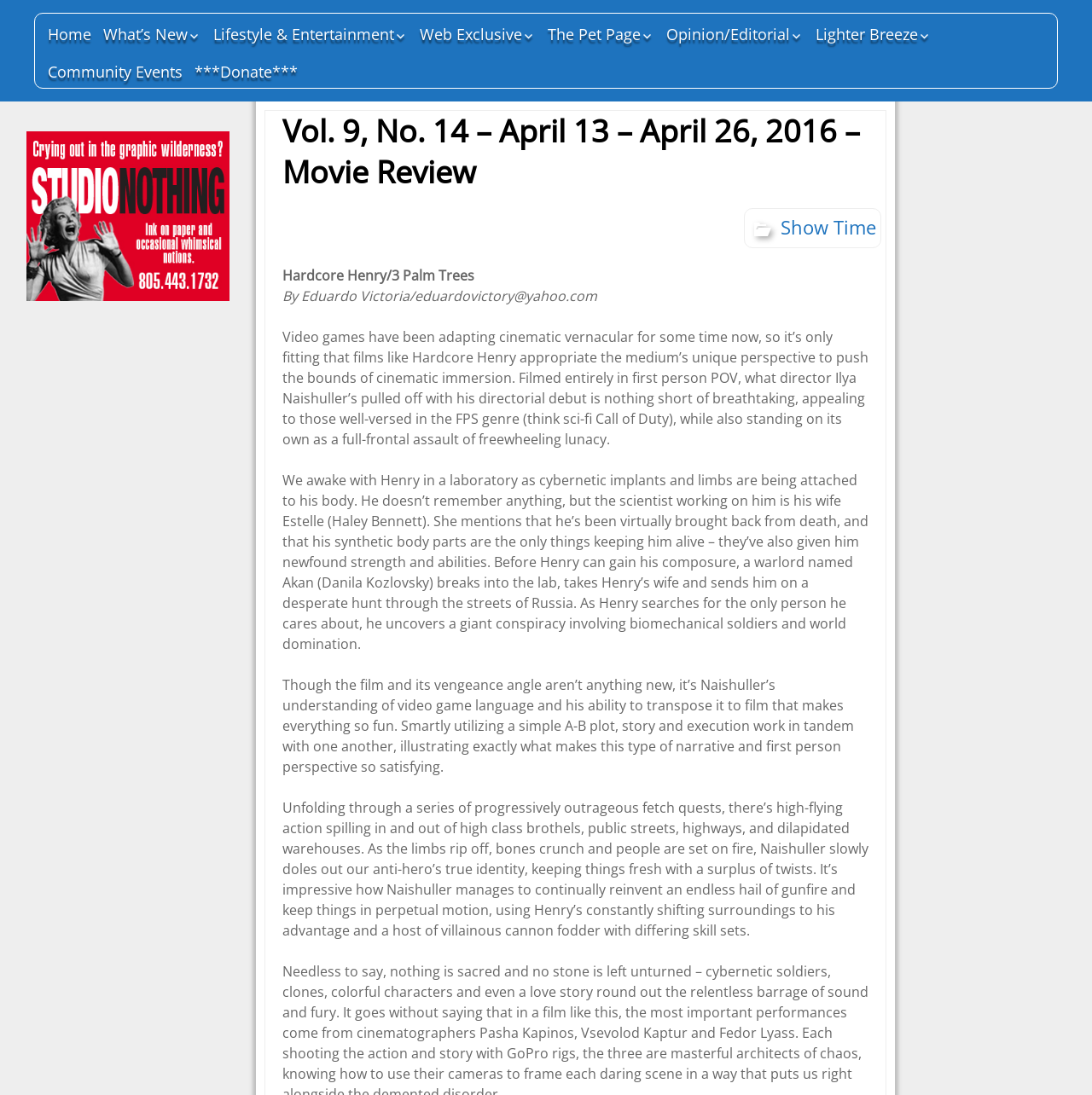Please identify the primary heading of the webpage and give its text content.

Vol. 9, No. 14 – April 13 – April 26, 2016 – Movie Review